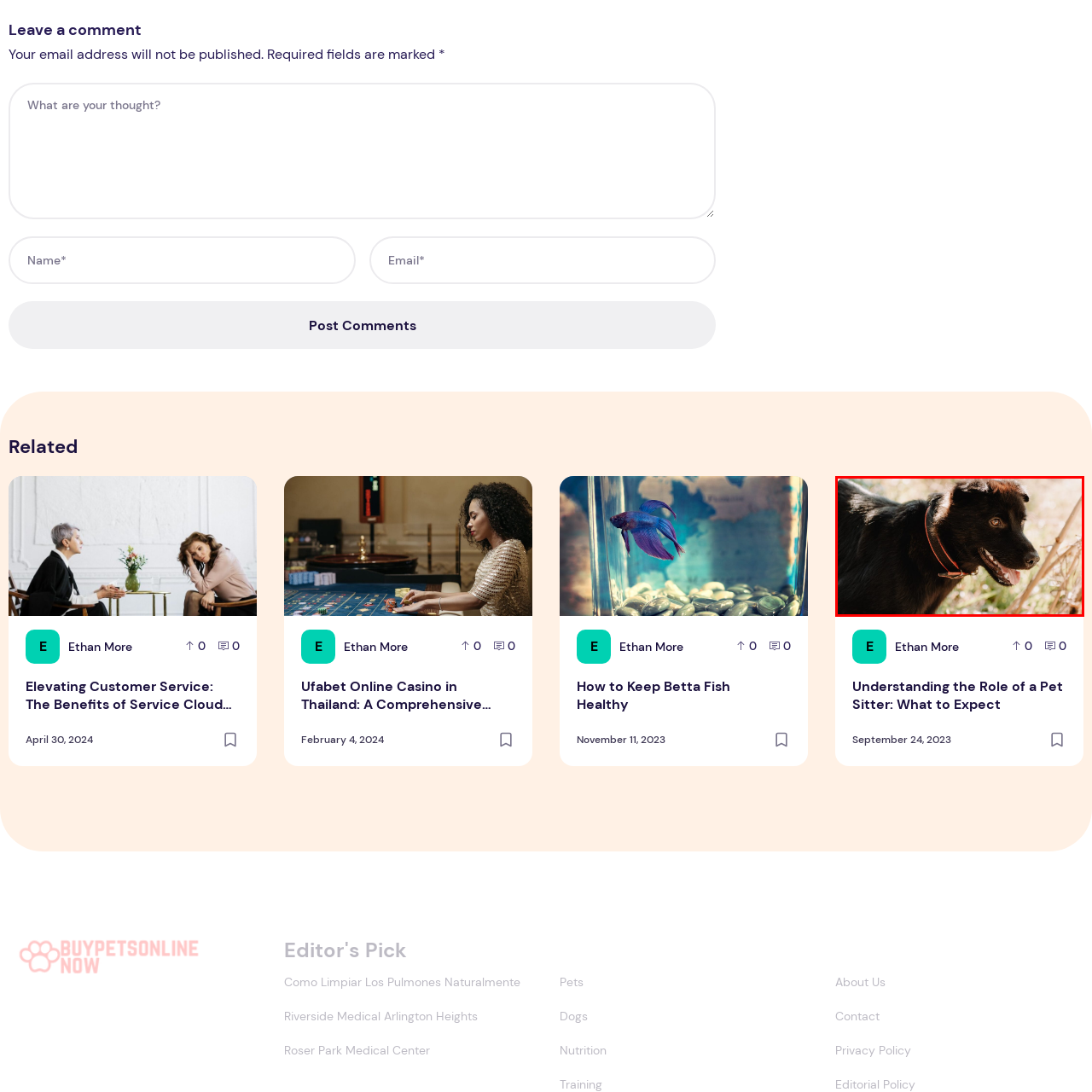Describe in detail the visual elements within the red-lined box.

The image features a close-up of a playful black dog with a shiny coat, highlighted by the warm sunlight streaming through the backdrop. The dog, wearing a distinctive orange collar, has an engaging expression, showcasing its bright eyes and energy. This scene captures the essence of the great outdoors, with hints of greenery and soft natural light, making it a perfect representation of companionship and joy in nature. The image is tied to the article titled "Understanding the Role of a Pet Sitter: What to Expect," suggesting a focus on the importance of pet care and well-being.